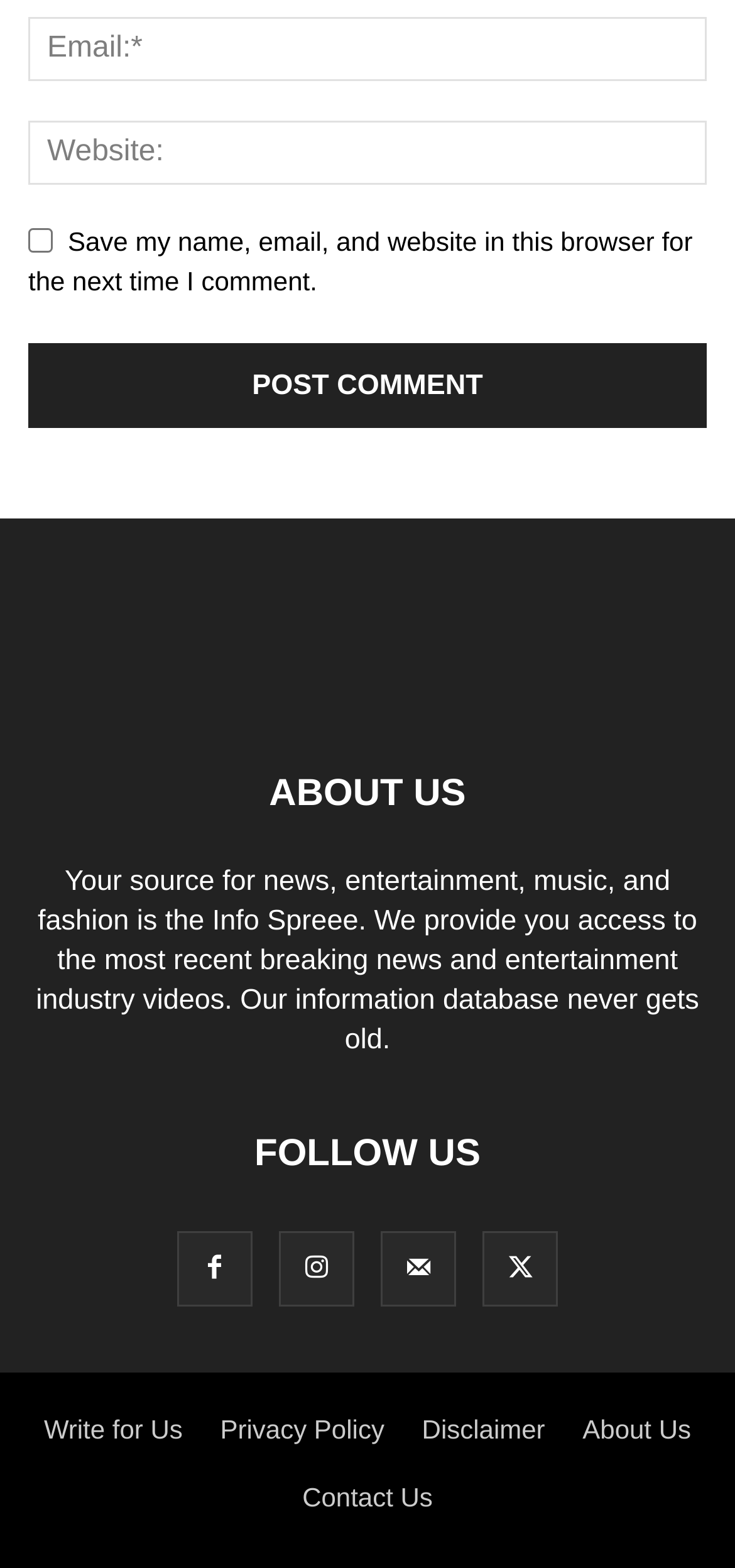What type of content does the website provide?
Based on the image, respond with a single word or phrase.

News and entertainment